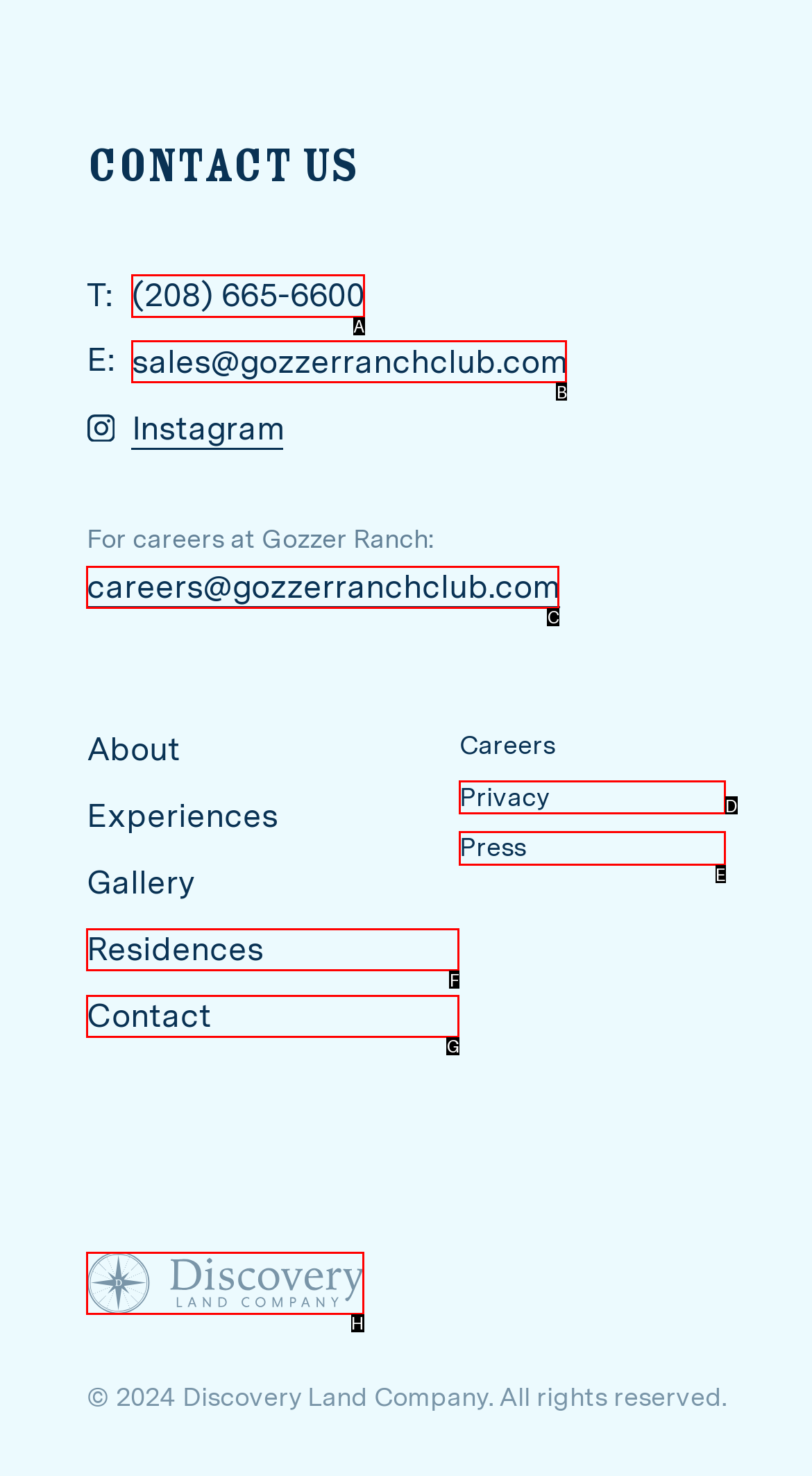Given the task: Click the phone number to call, tell me which HTML element to click on.
Answer with the letter of the correct option from the given choices.

A